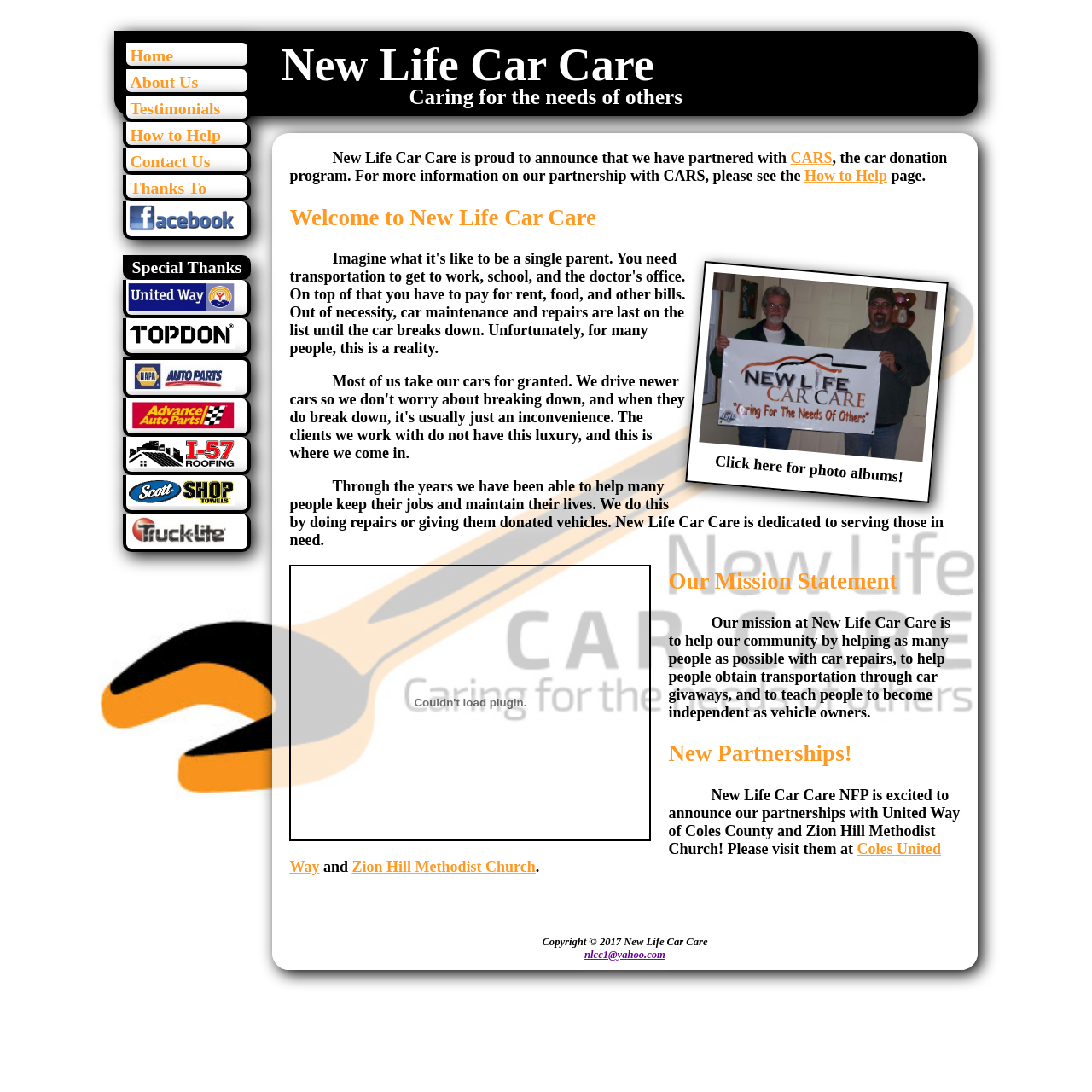Pinpoint the bounding box coordinates of the element you need to click to execute the following instruction: "Click Home". The bounding box should be represented by four float numbers between 0 and 1, in the format [left, top, right, bottom].

[0.113, 0.036, 0.23, 0.063]